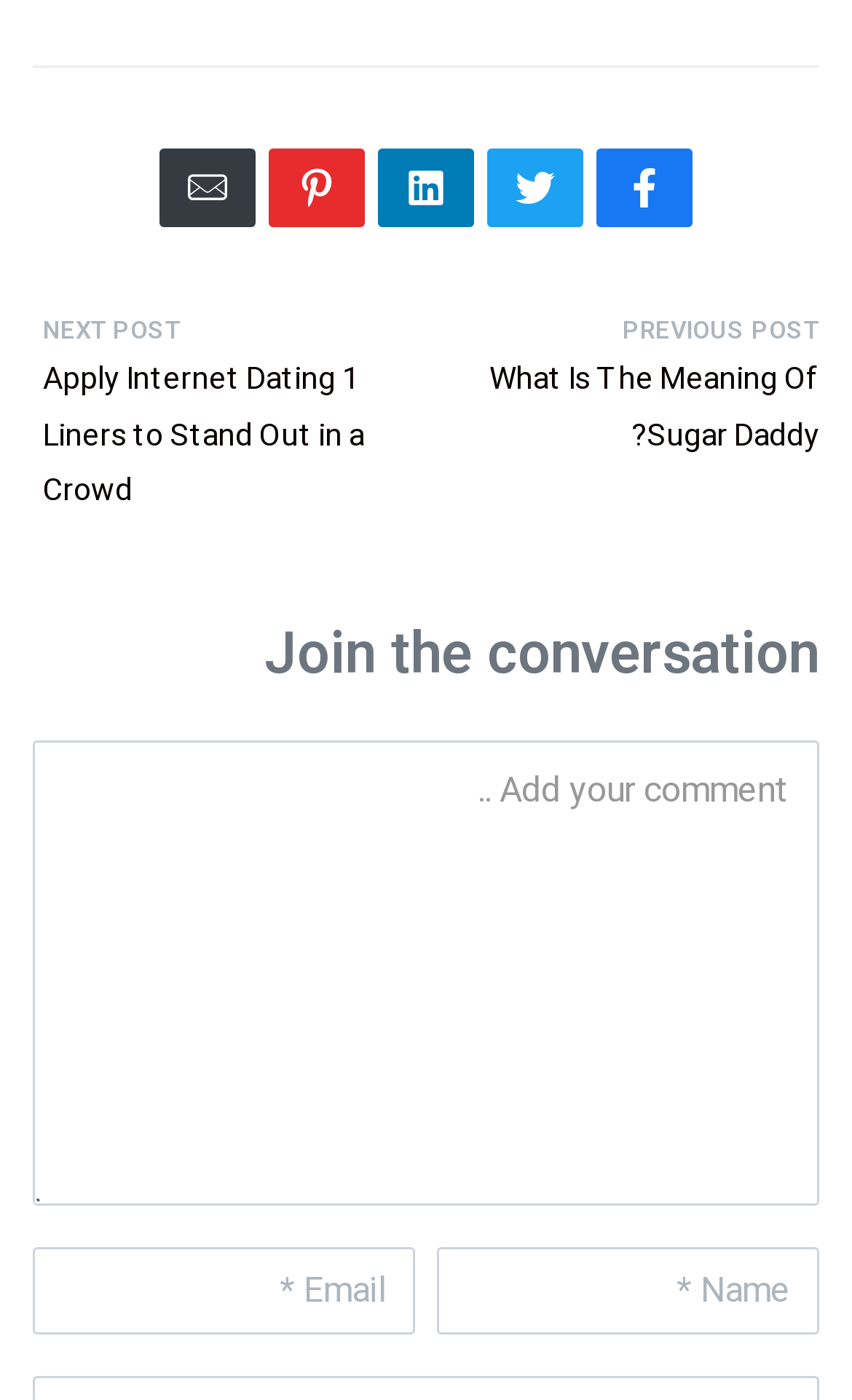Pinpoint the bounding box coordinates for the area that should be clicked to perform the following instruction: "Write a comment".

[0.038, 0.529, 0.962, 0.861]